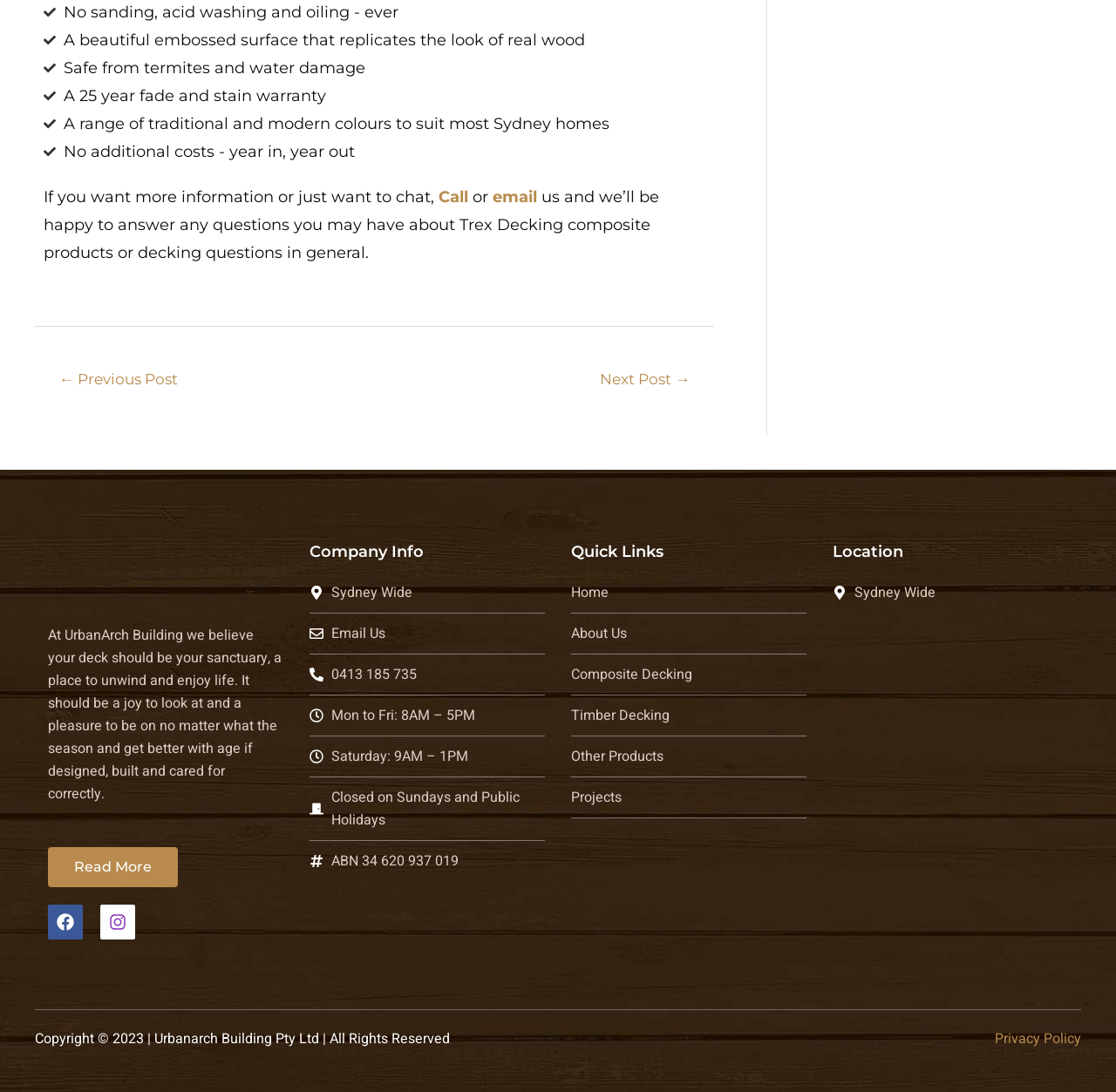Find the bounding box coordinates for the UI element whose description is: "About Us". The coordinates should be four float numbers between 0 and 1, in the format [left, top, right, bottom].

[0.512, 0.562, 0.723, 0.6]